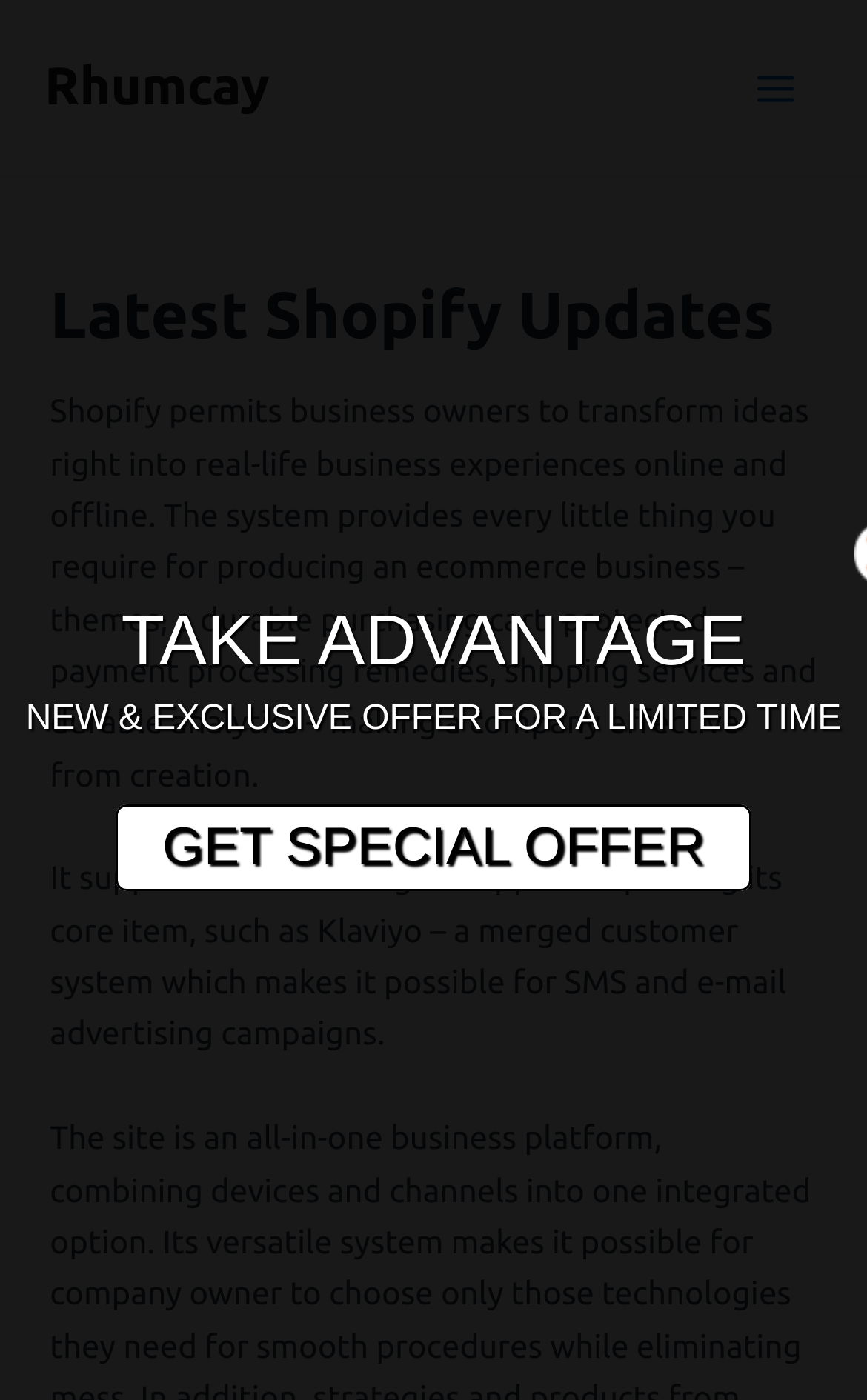Respond to the question below with a single word or phrase: What is the main purpose of Shopify?

Ecommerce business